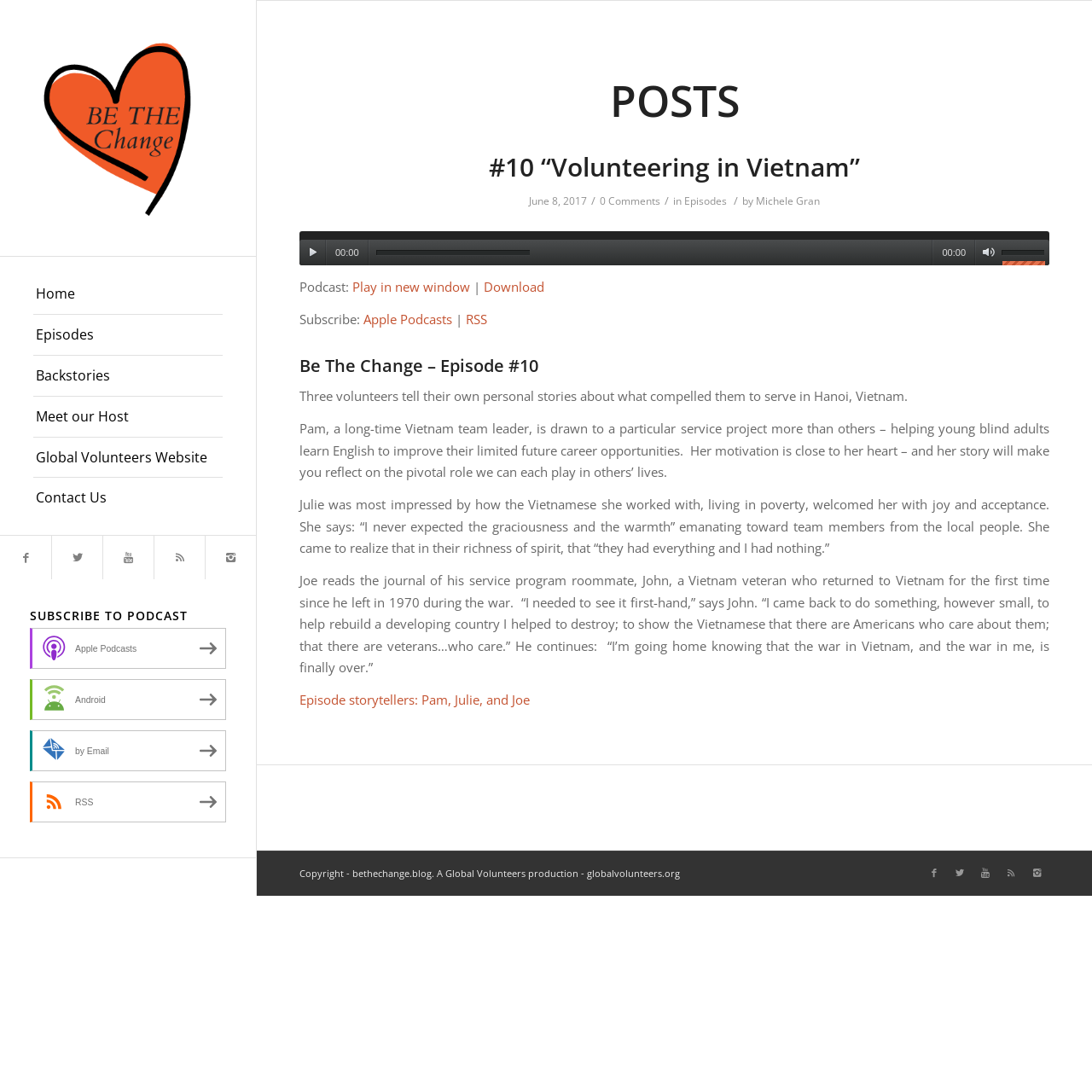Pinpoint the bounding box coordinates of the clickable area necessary to execute the following instruction: "Subscribe to the podcast on Apple Podcasts". The coordinates should be given as four float numbers between 0 and 1, namely [left, top, right, bottom].

[0.333, 0.285, 0.414, 0.3]